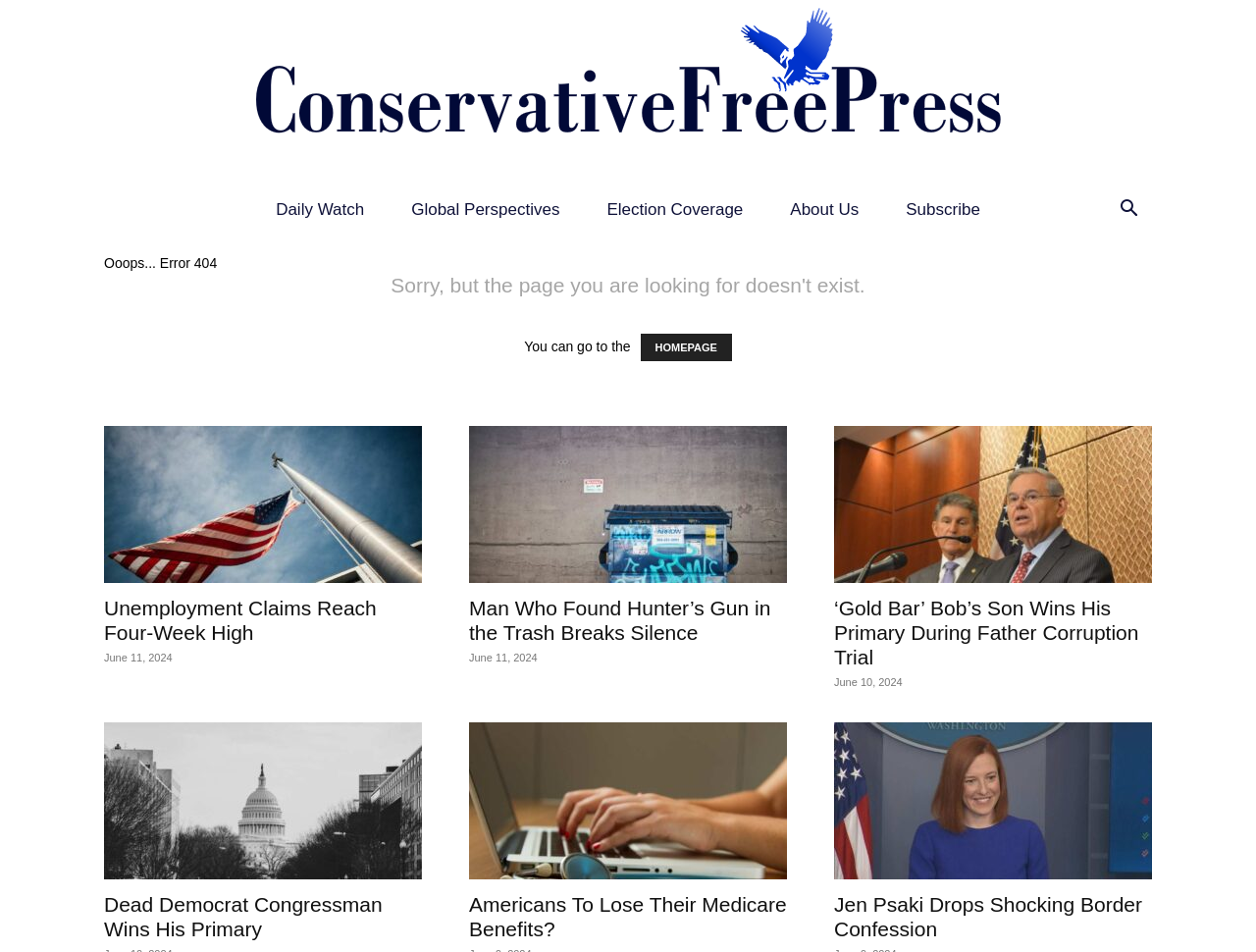Provide an in-depth description of the elements and layout of the webpage.

The webpage displays a "Page not found" error message, with a prominent heading "Ooops... Error 404" at the top. Below this, there is a brief message "You can go to the" followed by a link to the "HOMEPAGE". 

At the top of the page, there is a navigation menu with six links: "Conservative Free Press", "Daily Watch", "Global Perspectives", "Election Coverage", "About Us", and "Subscribe". A search button is located at the top right corner.

The main content of the page is a list of news articles, each consisting of a heading, a link, an image, and a timestamp. There are six news articles in total, with headings such as "Unemployment Claims Reach Four-Week High", "Man Who Found Hunter’s Gun in the Trash Breaks Silence", and "Jen Psaki Drops Shocking Border Confession". The articles are arranged in three columns, with two articles in each column. The images associated with each article are displayed to the left of the article headings. The timestamps for each article are shown below the headings, with dates ranging from June 10, 2024, to June 11, 2024.